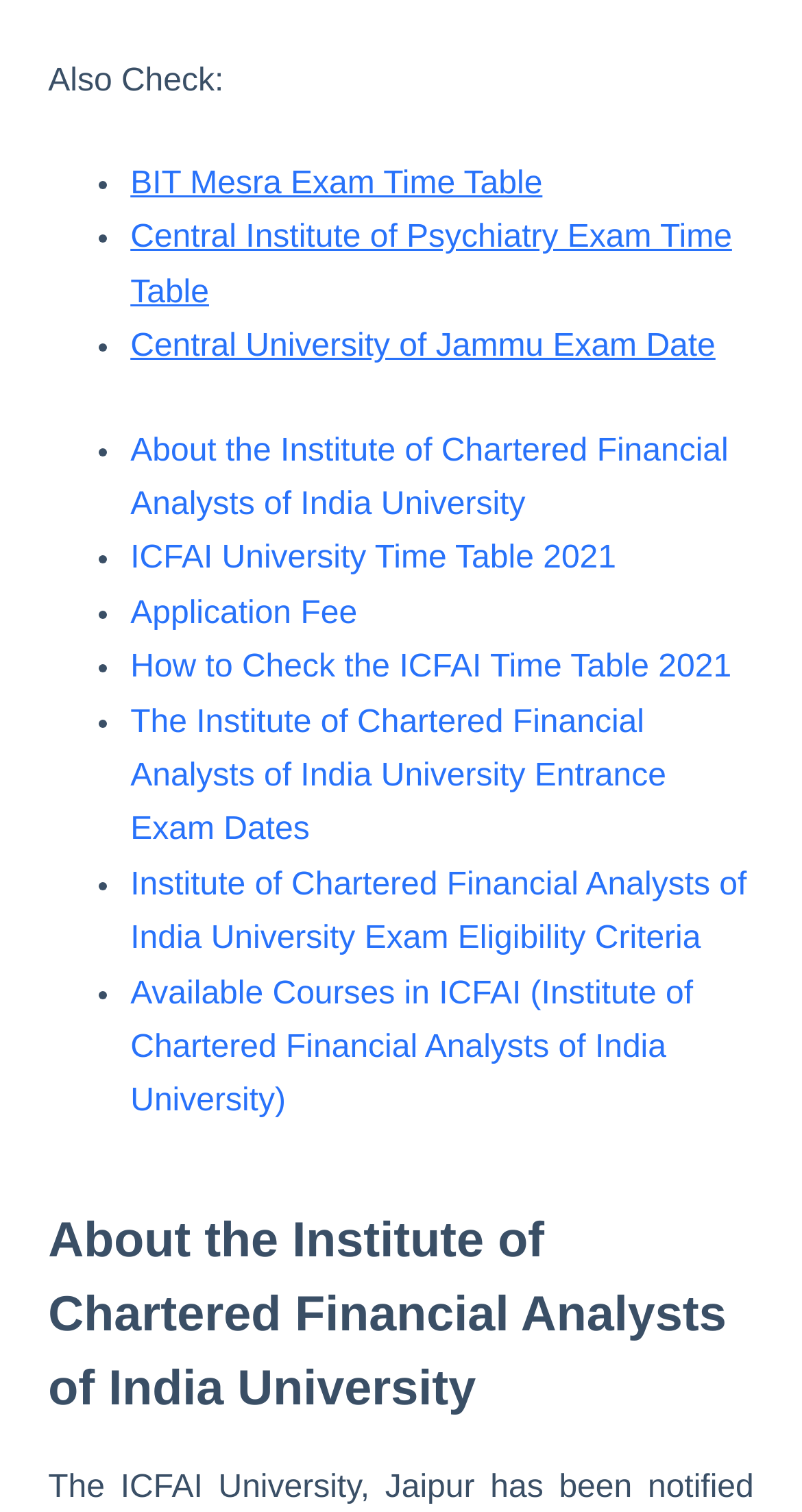Given the element description BIT Mesra Exam Time Table, identify the bounding box coordinates for the UI element on the webpage screenshot. The format should be (top-left x, top-left y, bottom-right x, bottom-right y), with values between 0 and 1.

[0.163, 0.11, 0.676, 0.133]